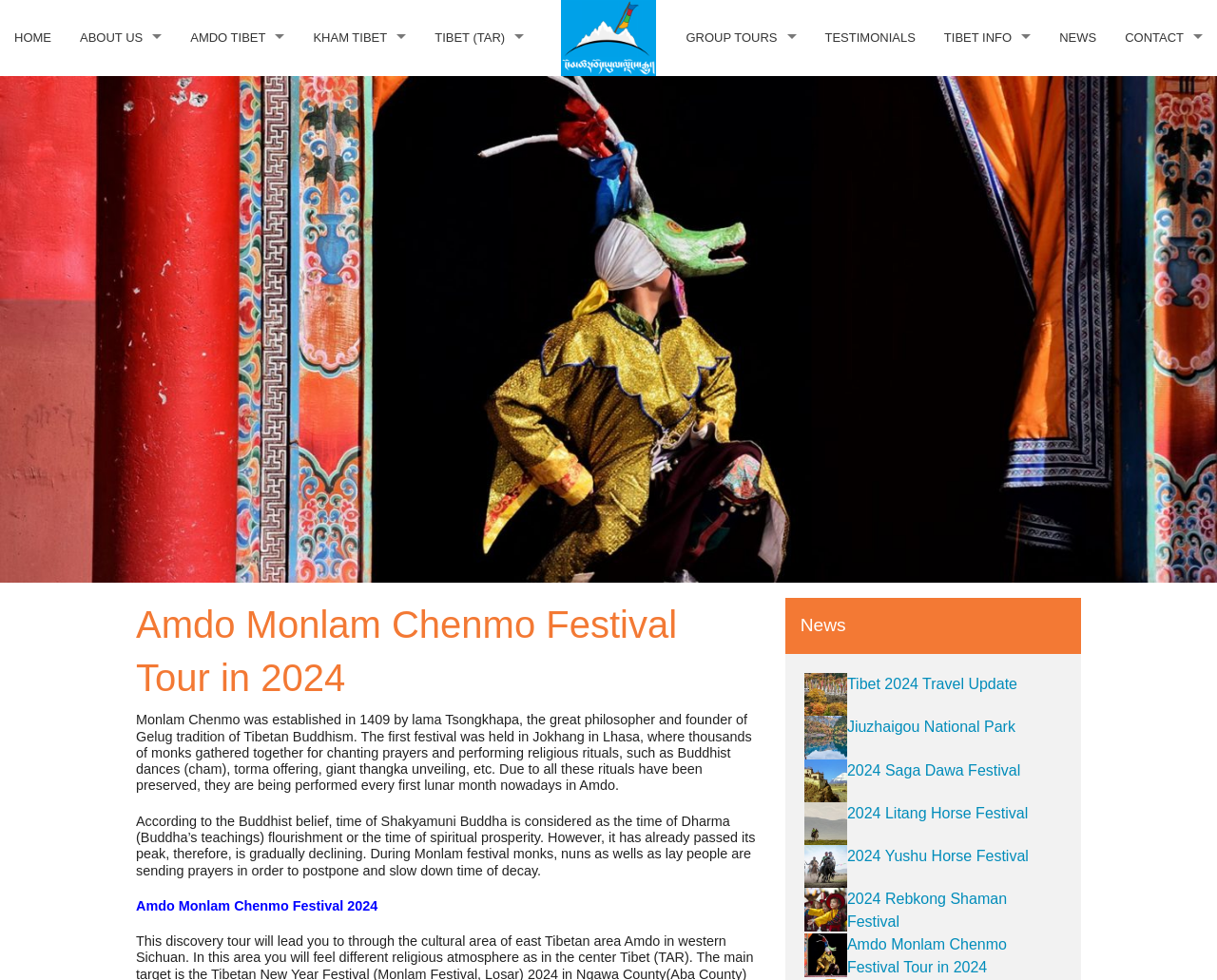Respond to the question below with a single word or phrase: Where was the first Monlam Chenmo Festival held?

Jokhang in Lhasa